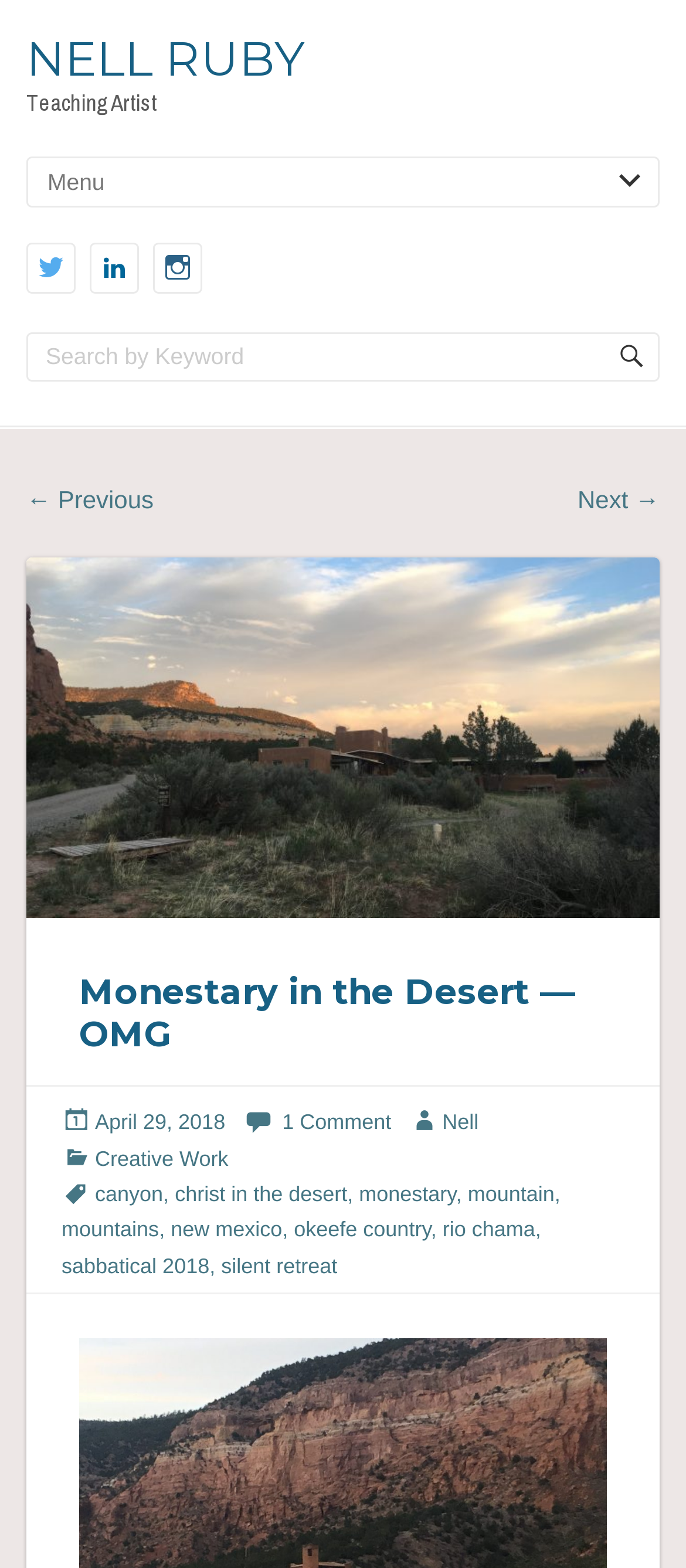Please identify the coordinates of the bounding box that should be clicked to fulfill this instruction: "Go to Nell Ruby's homepage".

[0.038, 0.015, 0.446, 0.052]